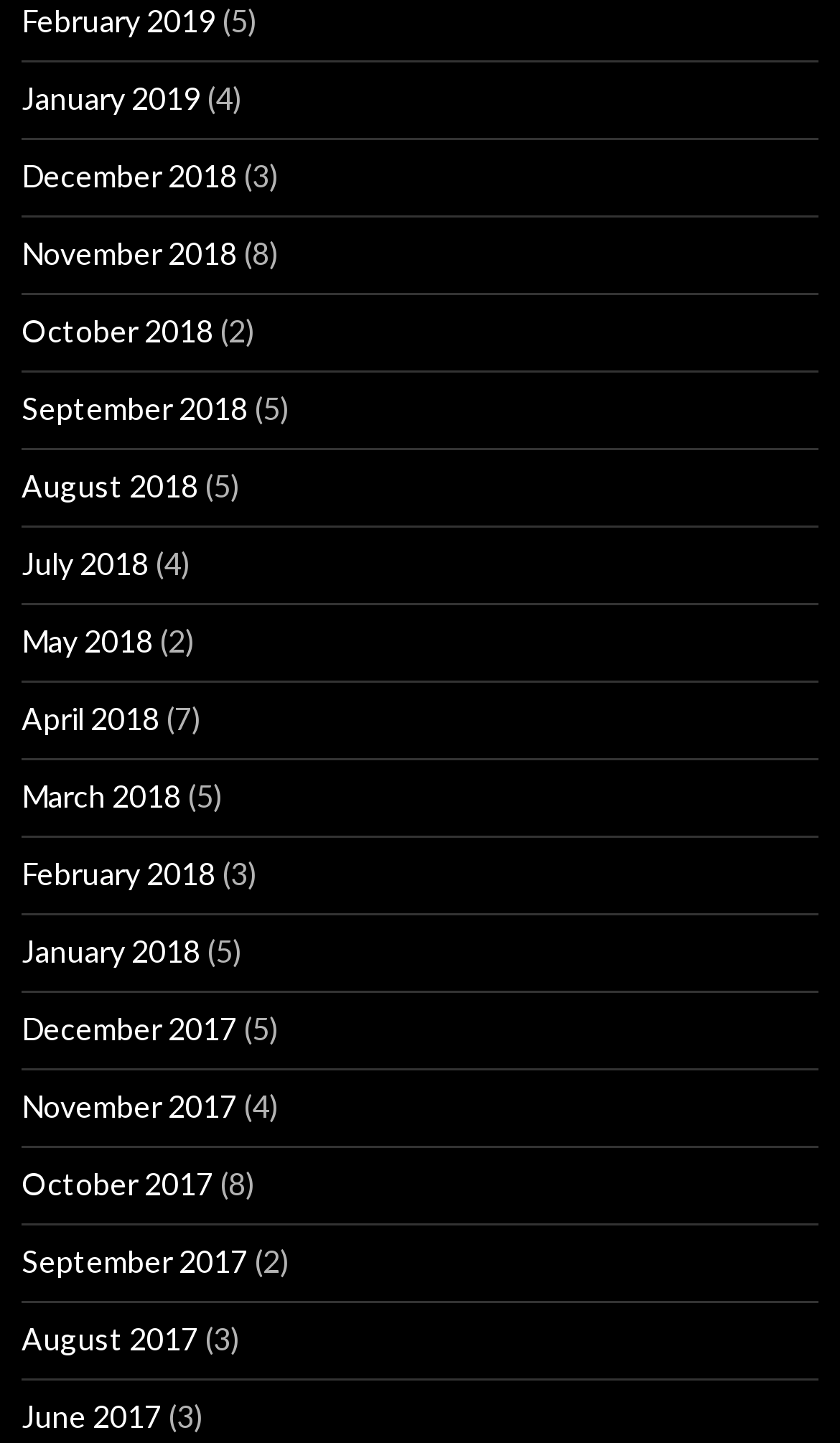Pinpoint the bounding box coordinates of the clickable area needed to execute the instruction: "View November 2018". The coordinates should be specified as four float numbers between 0 and 1, i.e., [left, top, right, bottom].

[0.026, 0.163, 0.282, 0.188]